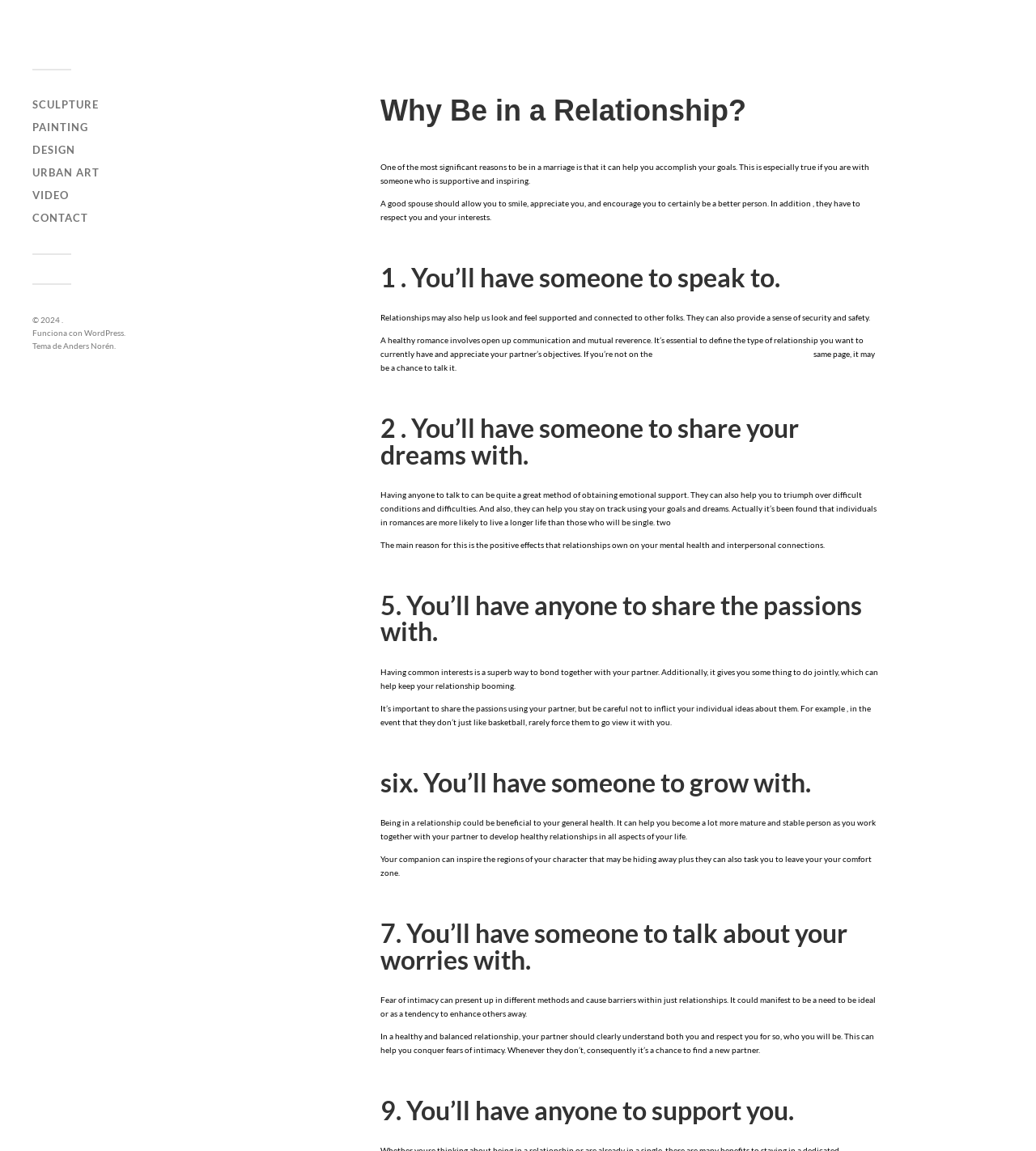What is the effect of relationships on mental health?
Using the image, answer in one word or phrase.

Positive